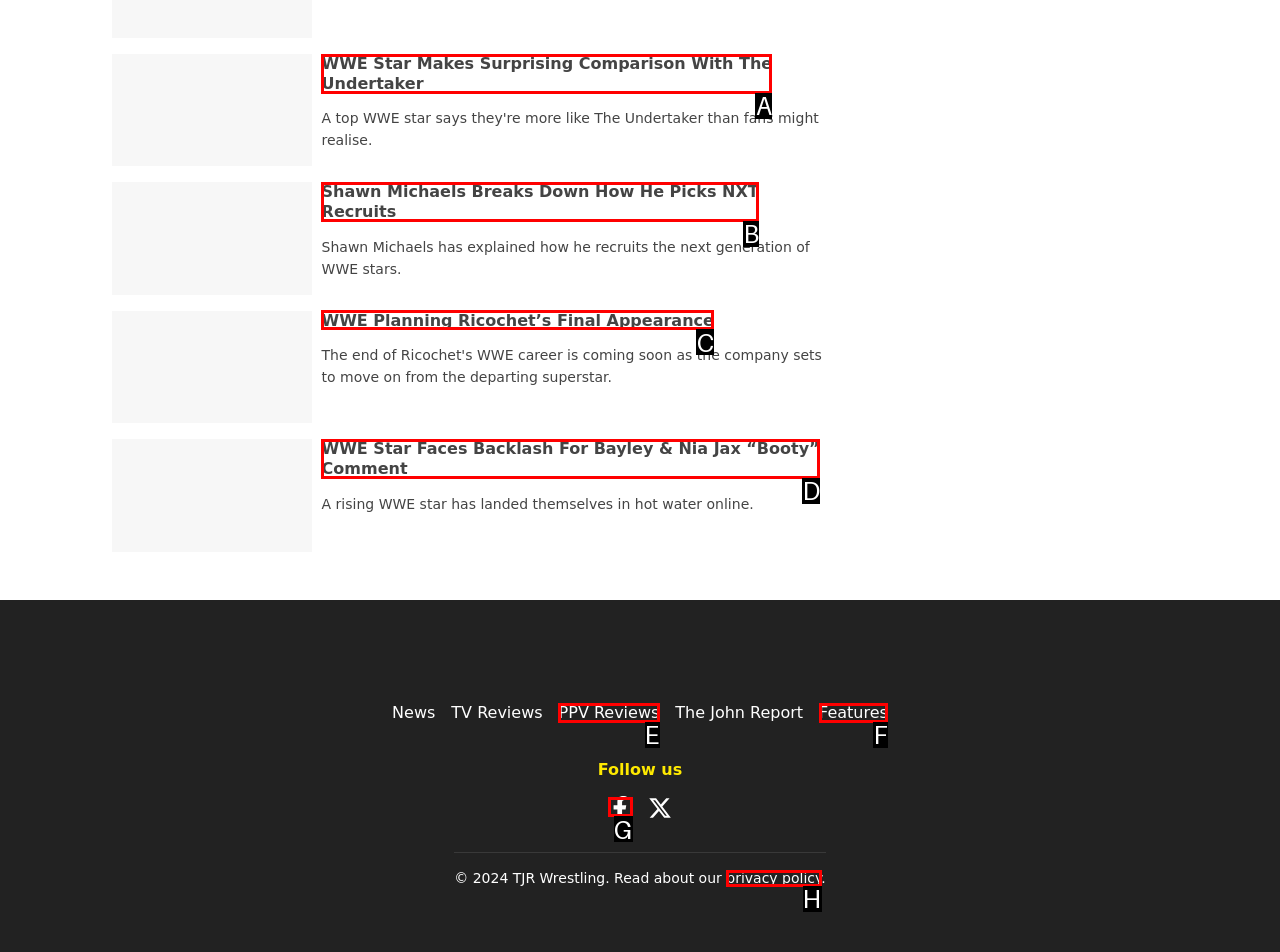Which lettered option should I select to achieve the task: Read news article about WWE Star making surprising comparison with The Undertaker according to the highlighted elements in the screenshot?

A